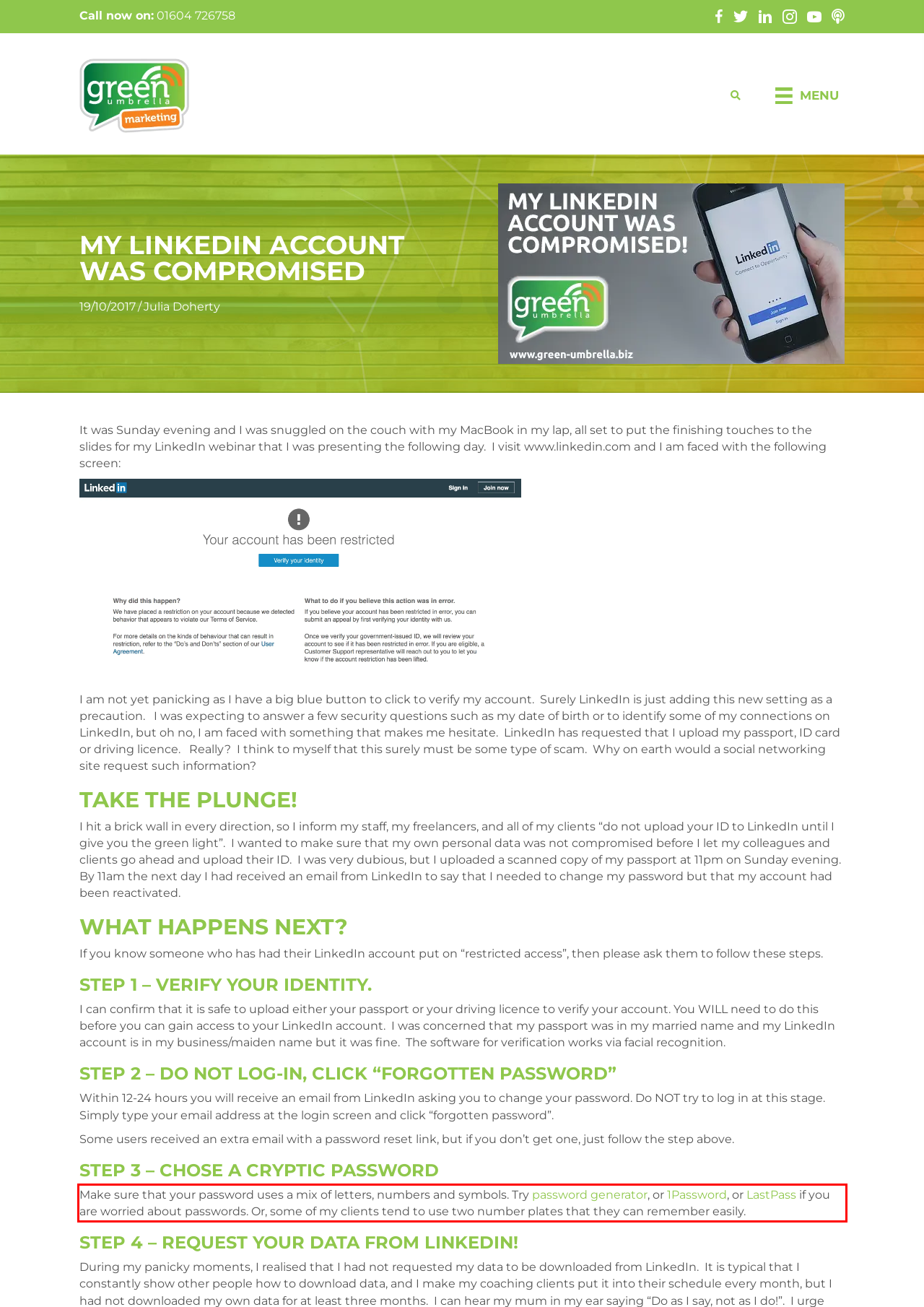Identify the text inside the red bounding box in the provided webpage screenshot and transcribe it.

Make sure that your password uses a mix of letters, numbers and symbols. Try password generator, or 1Password, or LastPass if you are worried about passwords. Or, some of my clients tend to use two number plates that they can remember easily.